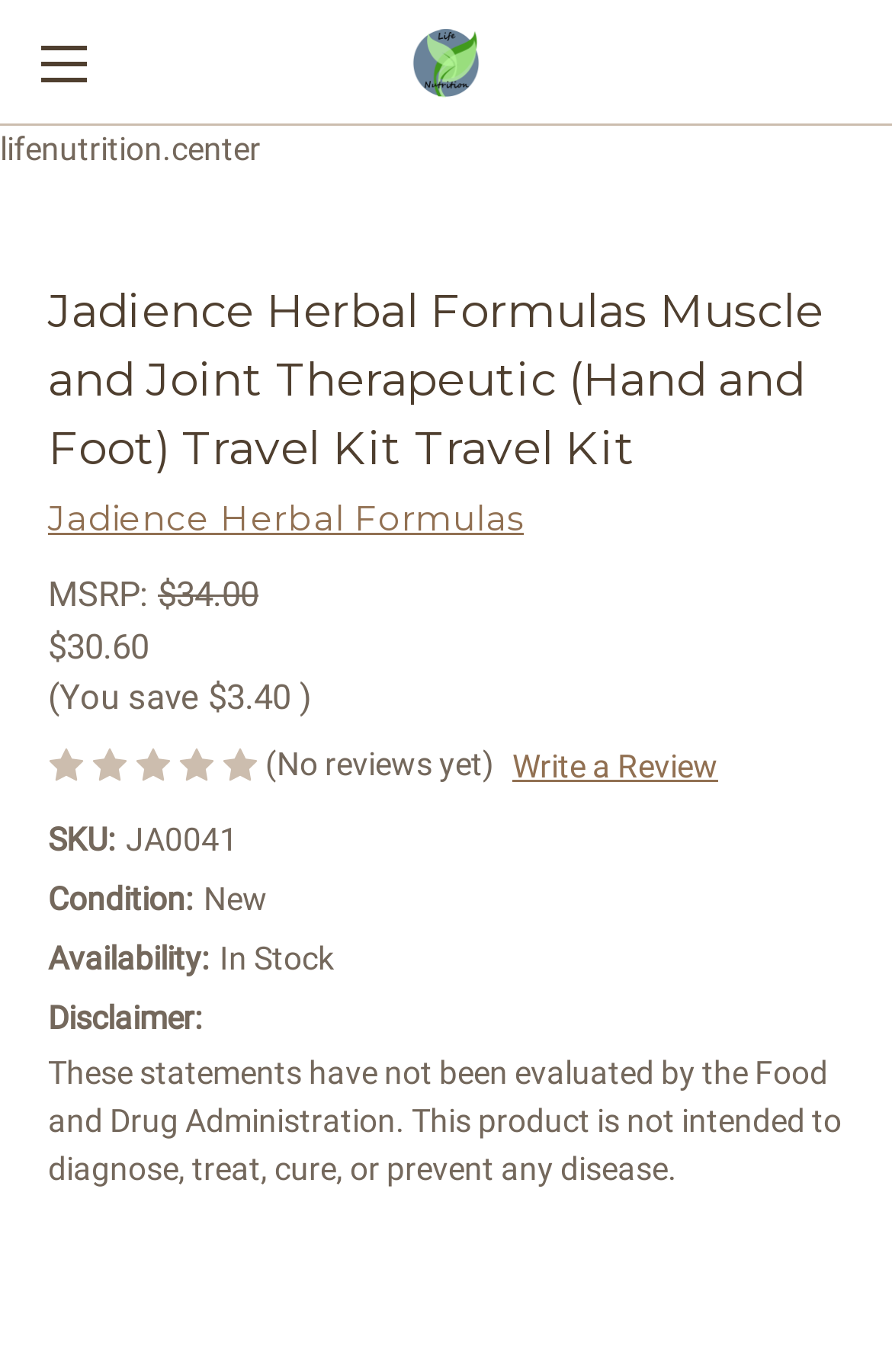What is the rating of the product?
Using the details shown in the screenshot, provide a comprehensive answer to the question.

I found the rating of the product by looking at the image element with the description 'Product rating is 0 of 5' which is a child element of the root element and is located below the product name.